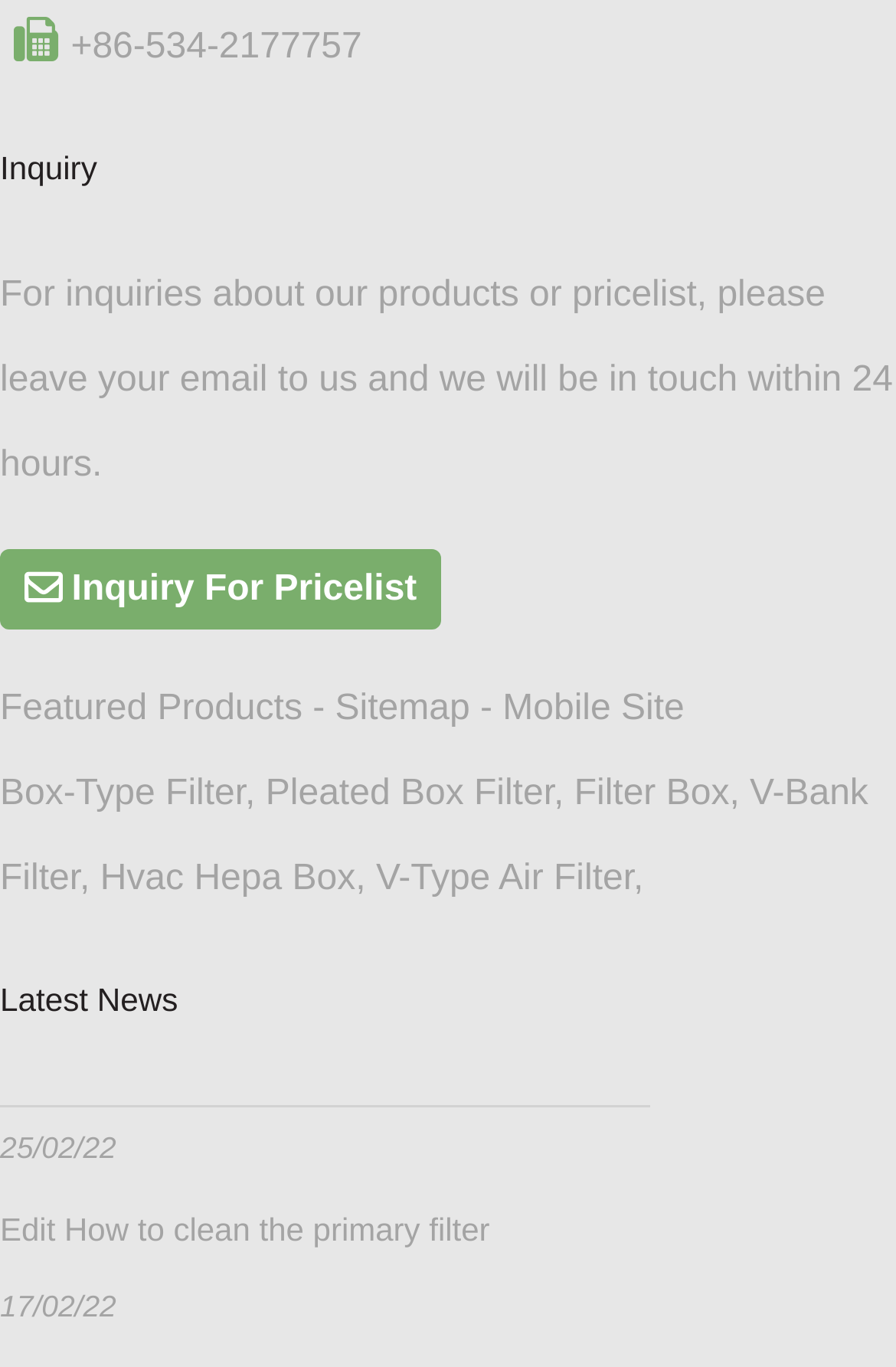Identify the bounding box coordinates of the specific part of the webpage to click to complete this instruction: "Click on 'Edit How to clean the primary filter'".

[0.0, 0.886, 0.547, 0.913]